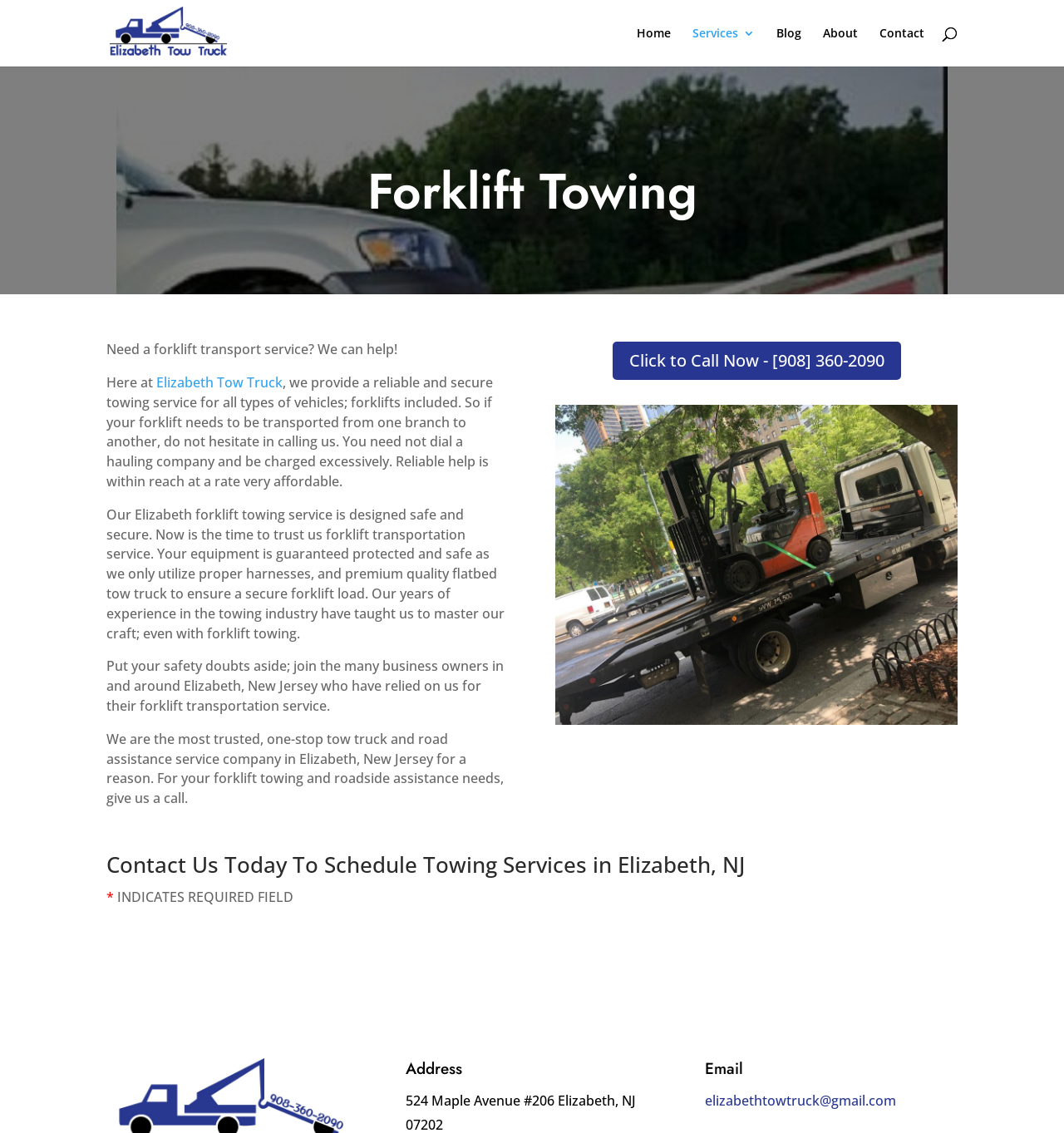Identify the bounding box coordinates of the clickable section necessary to follow the following instruction: "Click the 'Contact' link". The coordinates should be presented as four float numbers from 0 to 1, i.e., [left, top, right, bottom].

[0.827, 0.024, 0.869, 0.059]